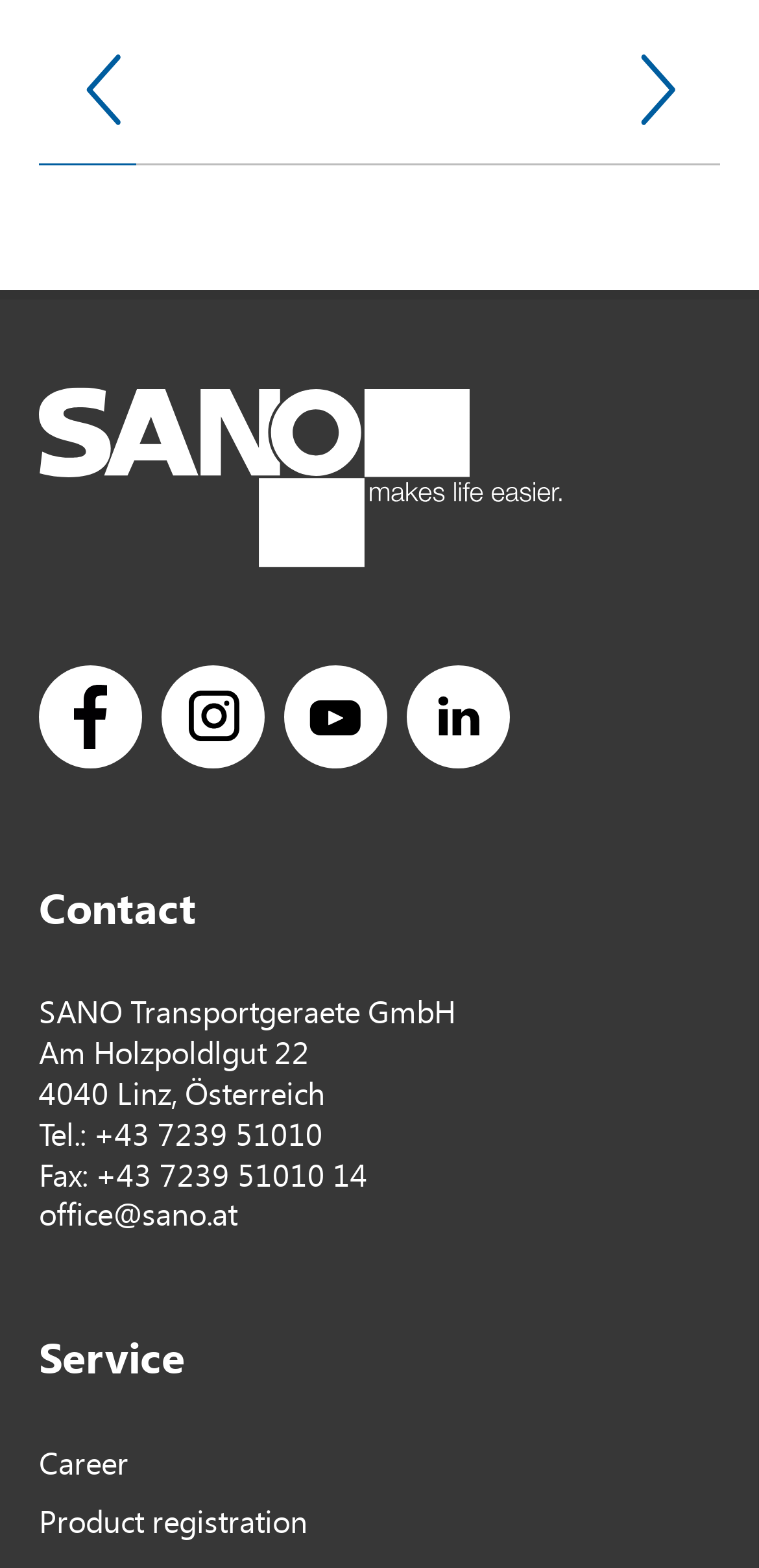Using the provided element description "View Item", determine the bounding box coordinates of the UI element.

None